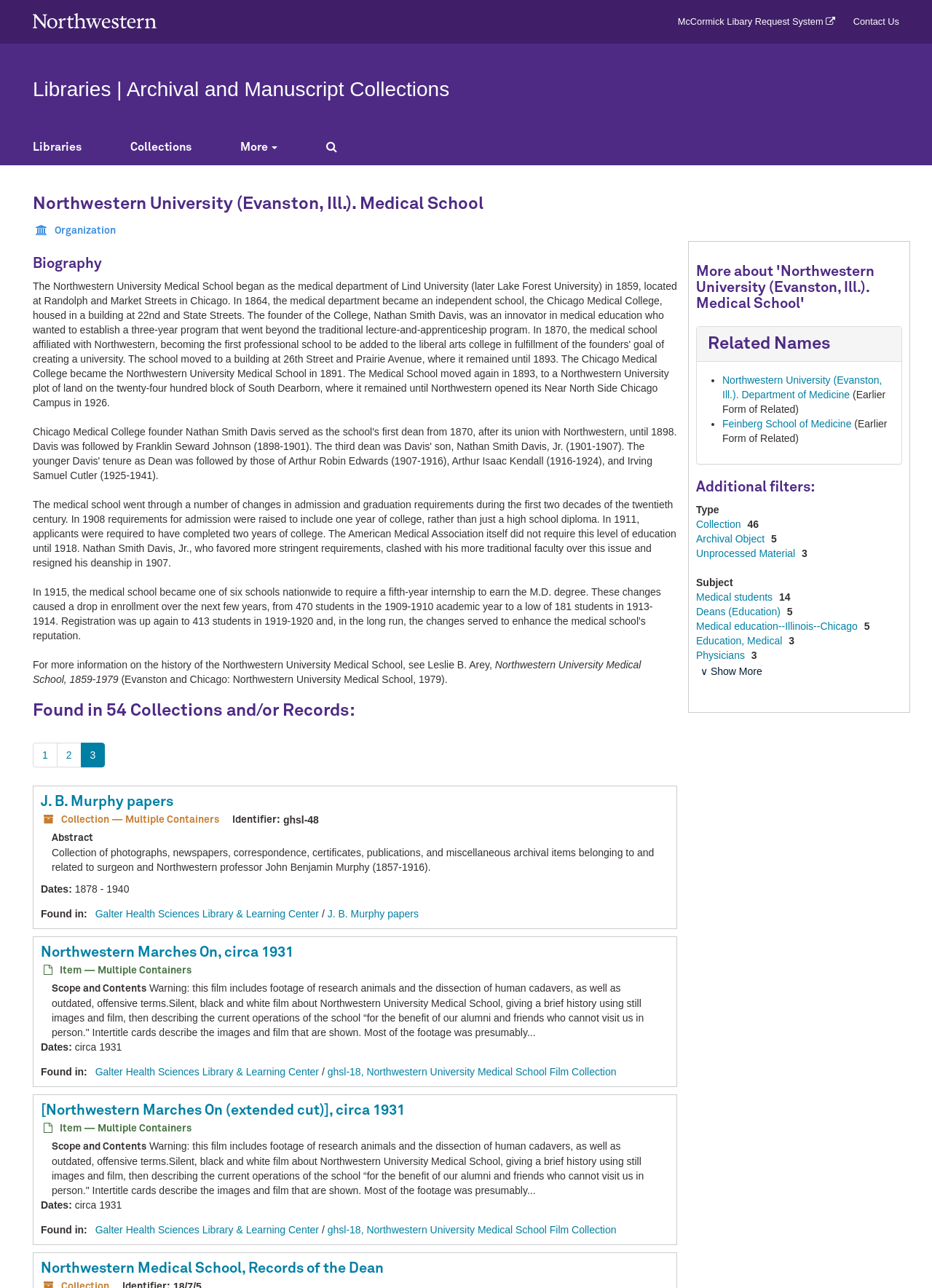Identify and extract the main heading of the webpage.

Northwestern University (Evanston, Ill.). Medical School